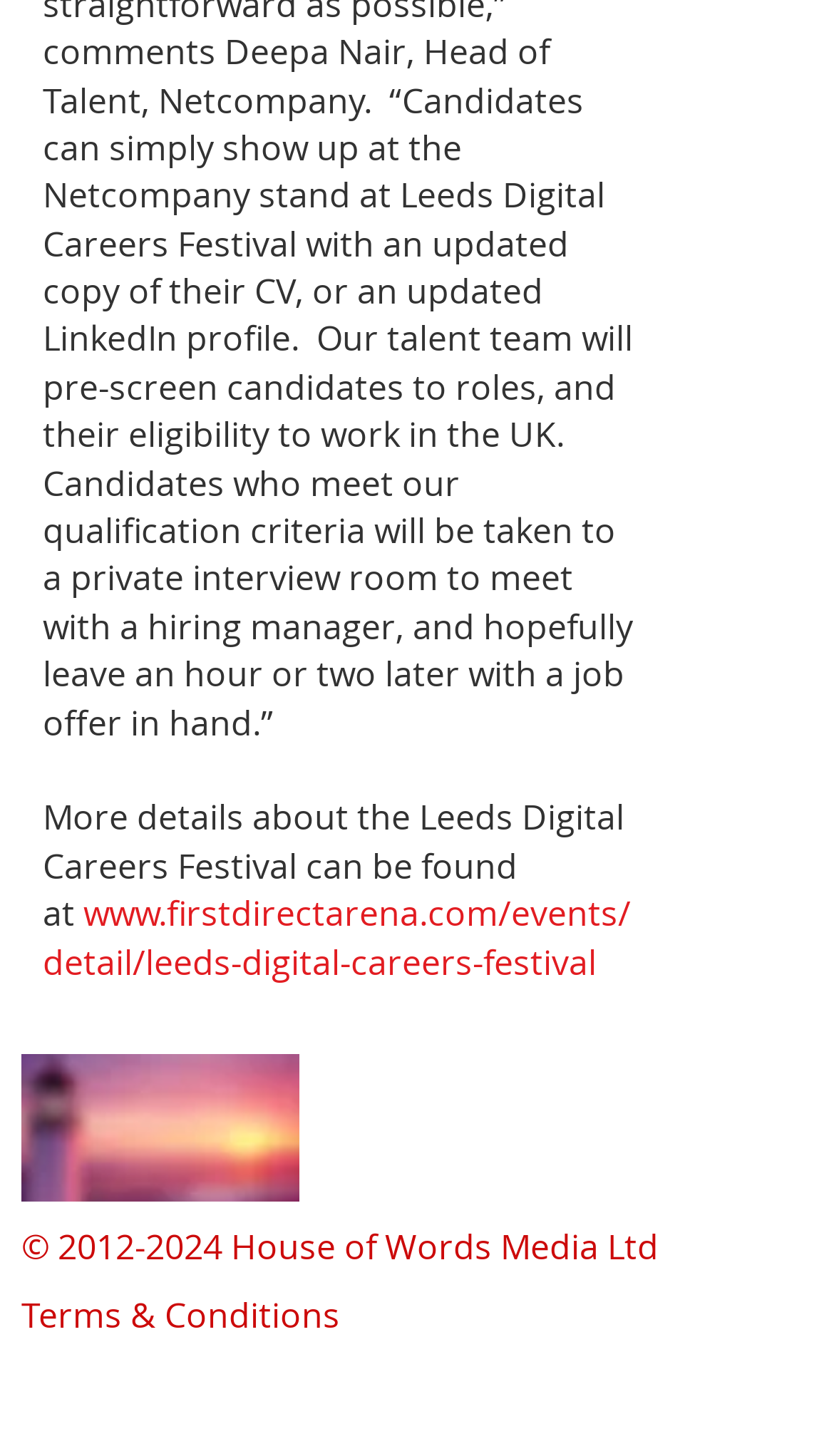Please provide a detailed answer to the question below based on the screenshot: 
What is the URL of the Leeds Digital Careers Festival?

I found the URL by looking at the link element with the text 'www.firstdirectarena.com/events/detail/leeds-digital-careers-festival' which is a child of the Root Element.